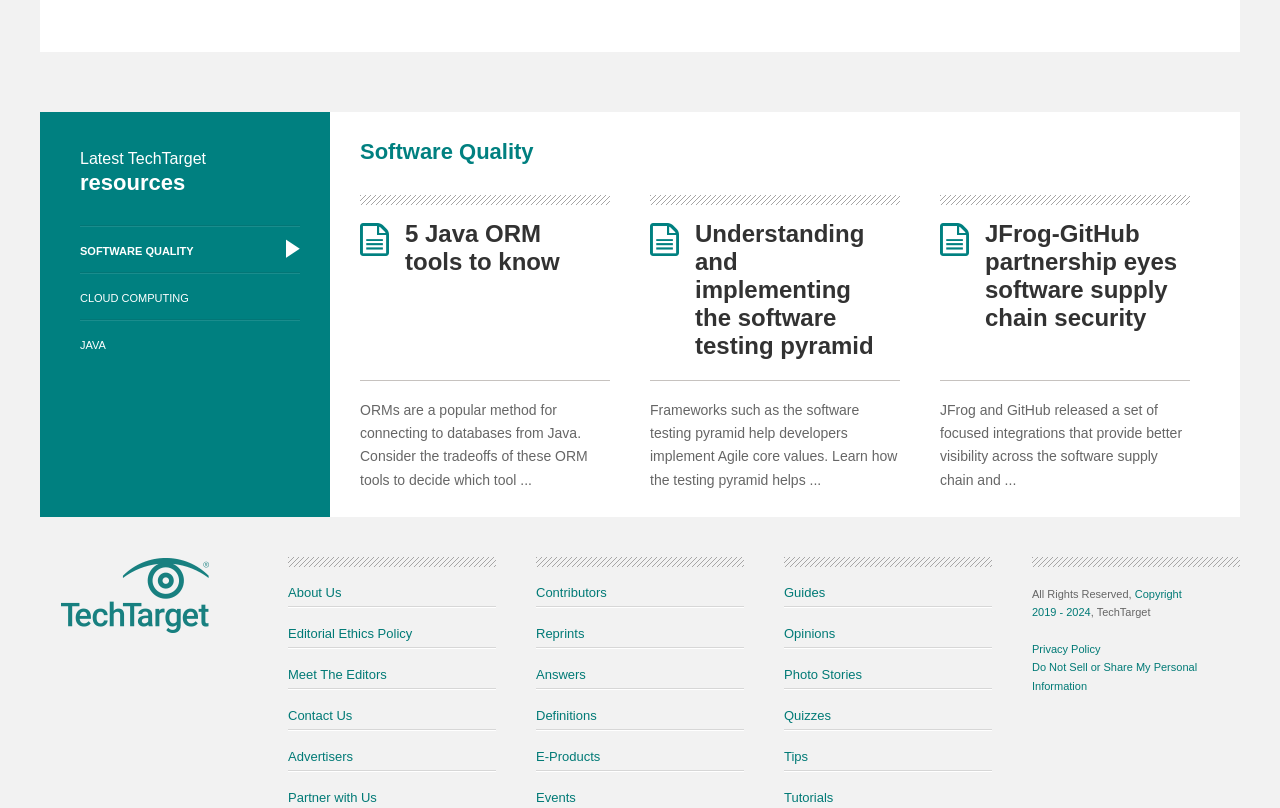How many links are there in the contentinfo section?
Provide a thorough and detailed answer to the question.

The contentinfo section has 19 link elements, which are 'About Us', 'Editorial Ethics Policy', 'Meet The Editors', 'Contact Us', 'Advertisers', 'Partner with Us', 'Media Kit', 'Corporate Site', 'Contributors', 'Reprints', 'Answers', 'Definitions', 'E-Products', 'Events', 'Features', 'Guides', 'Opinions', and 'Photo Stories'.